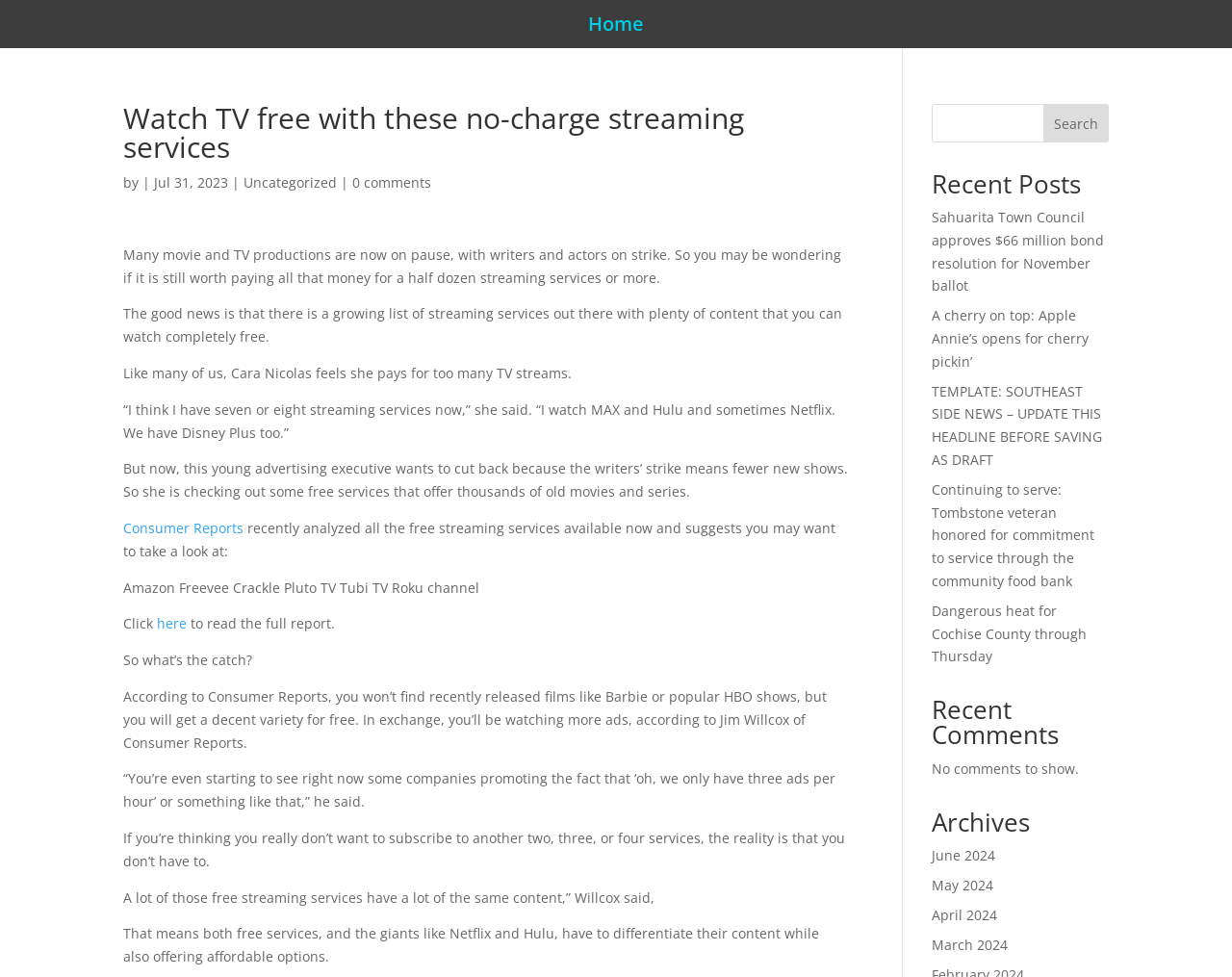Identify the bounding box coordinates for the UI element described as follows: "Search". Ensure the coordinates are four float numbers between 0 and 1, formatted as [left, top, right, bottom].

[0.847, 0.106, 0.9, 0.146]